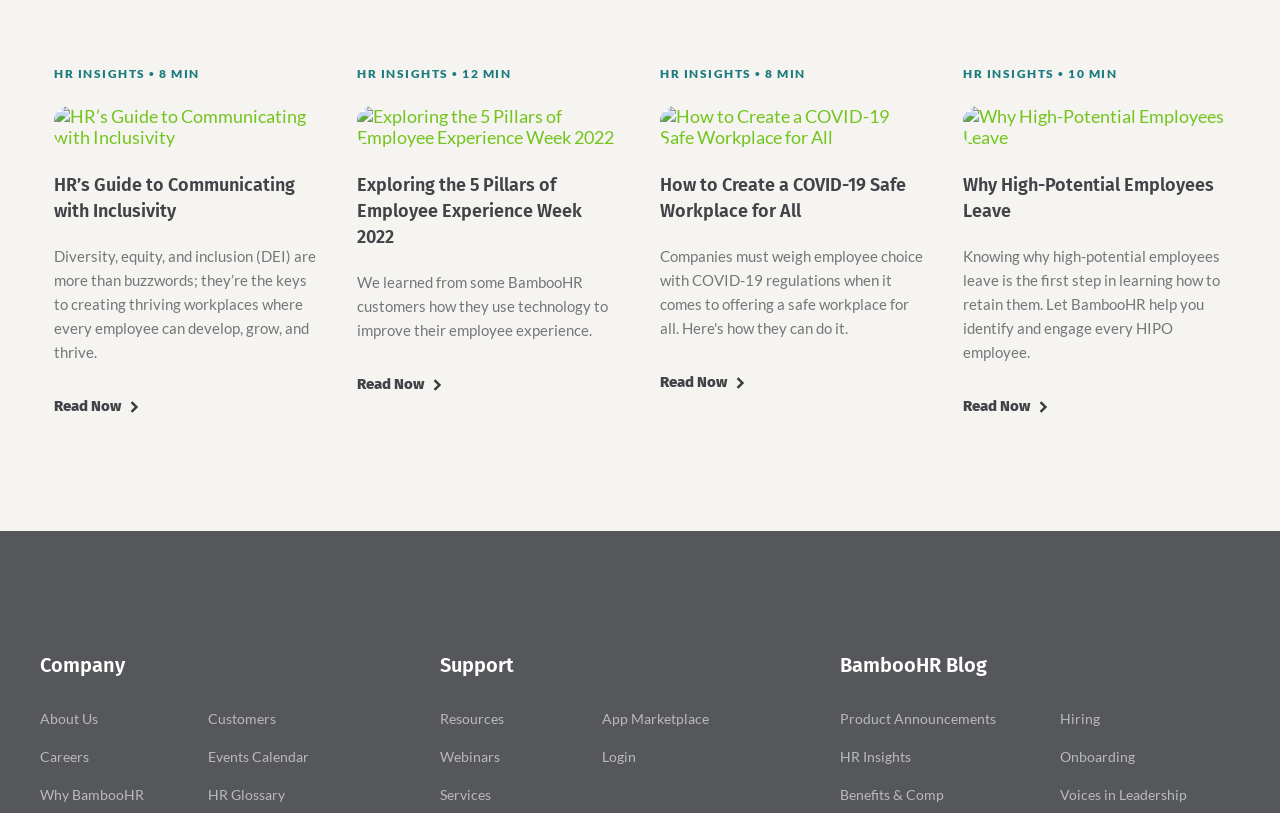Locate and provide the bounding box coordinates for the HTML element that matches this description: "Voices in Leadership".

[0.828, 0.967, 0.927, 0.988]